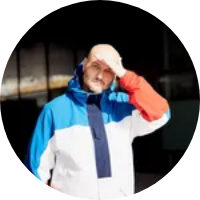Compose an extensive description of the image.

The image features a male artist, dressed in a colorful jacket with shades of blue, white, and red, striking a casual pose. He appears to be enjoying the outdoors, with a slight smile and a hand raised to shield his eyes from the sunlight. This image is associated with Crookers, a prominent music duo known for their contributions to the electronic and electro house genres. As Crookers prepares for an upcoming concert tour, fans can expect a dynamic blend of influences from house and hip hop, reflecting the duo’s innovative musical style. Their engaging performances promise to be unforgettable, capturing the essence of their vibrant sound and artistic flair.